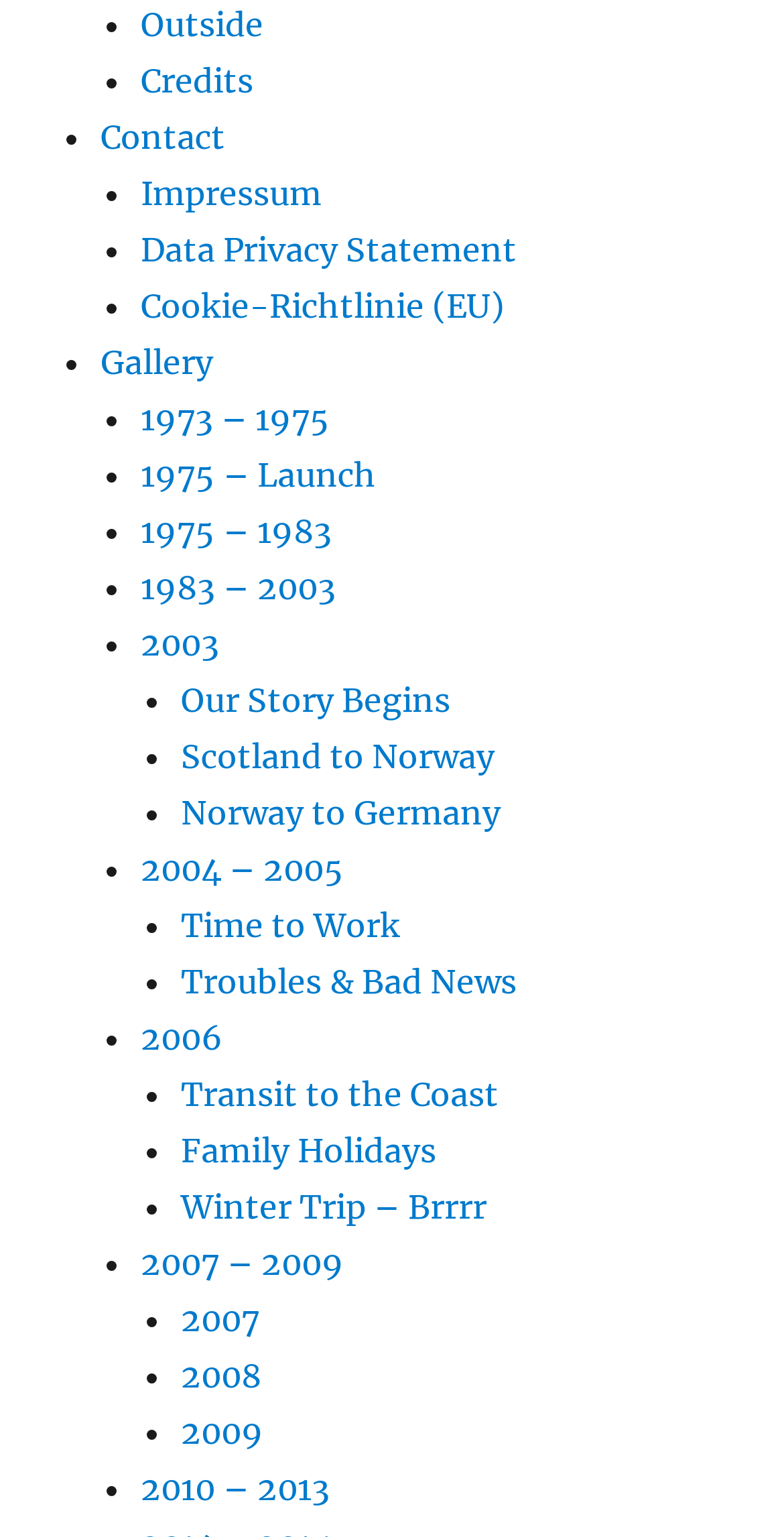What is the first link in the list?
Please provide a full and detailed response to the question.

The first link in the list is 'Outside' which is located at the top of the webpage with a bounding box of [0.179, 0.003, 0.336, 0.029].